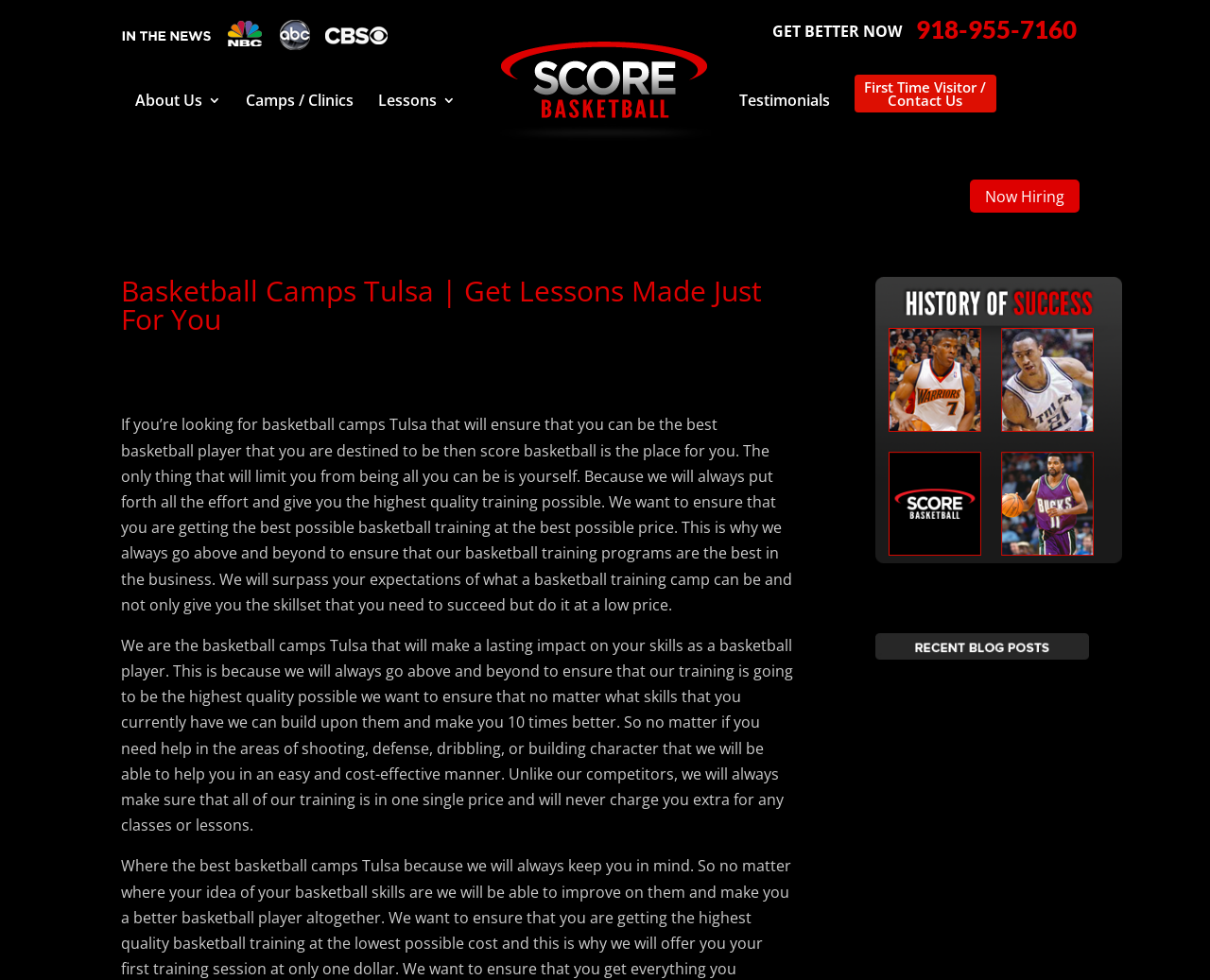What is the purpose of Score Basketball's training programs?
Craft a detailed and extensive response to the question.

I read the static text elements on the webpage, which state that Score Basketball's training programs are designed to 'make a lasting impact on your skills as a basketball player' and to 'build upon' existing skills.